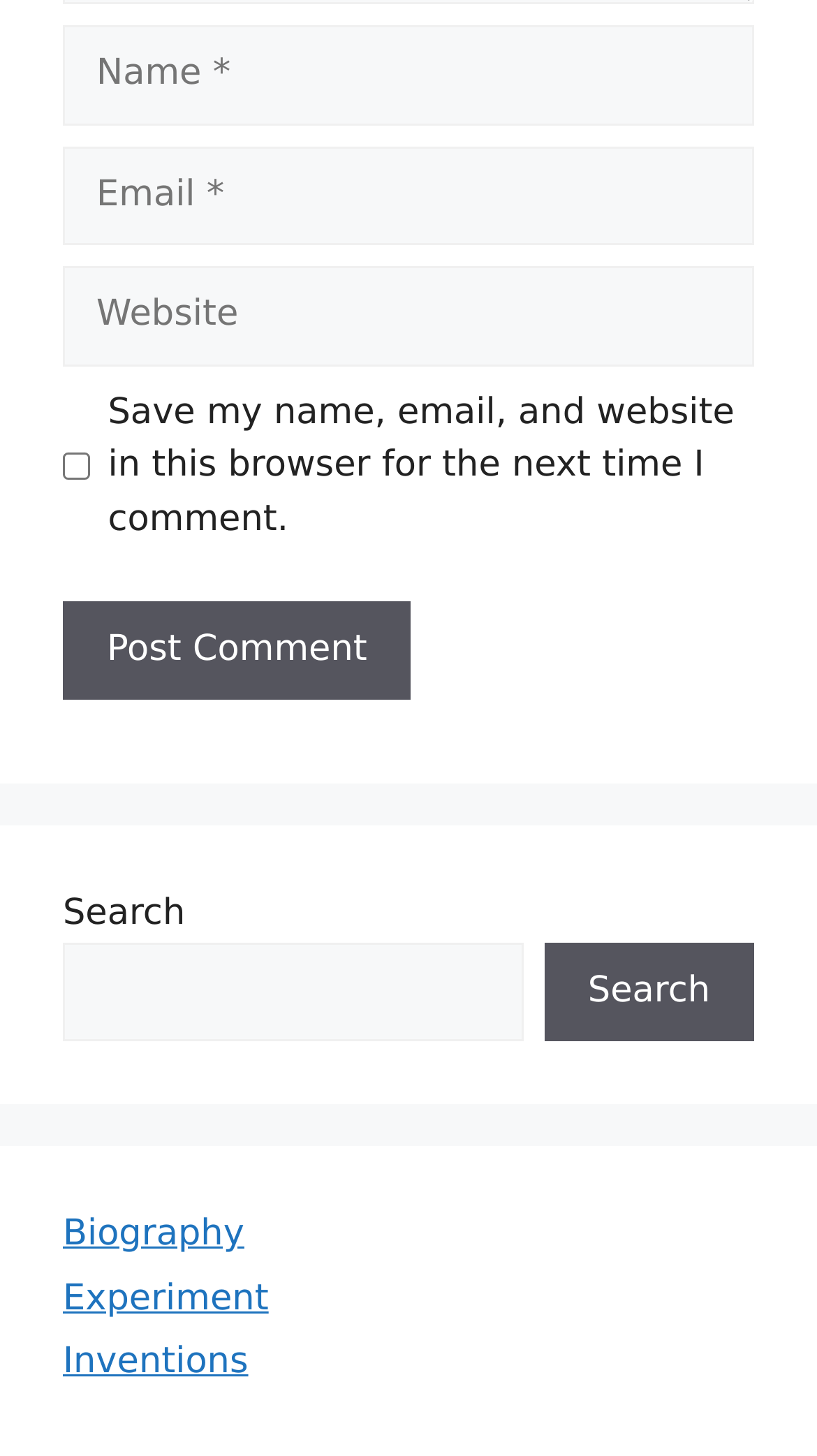Provide the bounding box coordinates of the HTML element this sentence describes: "parent_node: Search name="s"". The bounding box coordinates consist of four float numbers between 0 and 1, i.e., [left, top, right, bottom].

[0.077, 0.647, 0.64, 0.715]